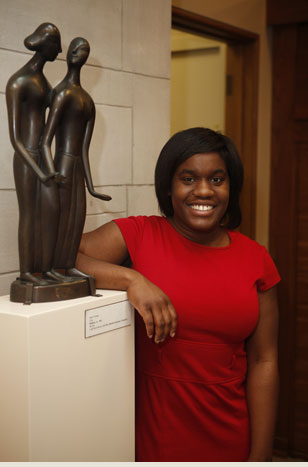Provide your answer in one word or a succinct phrase for the question: 
What is the subject of the woman's academic major?

Chemistry and mathematics